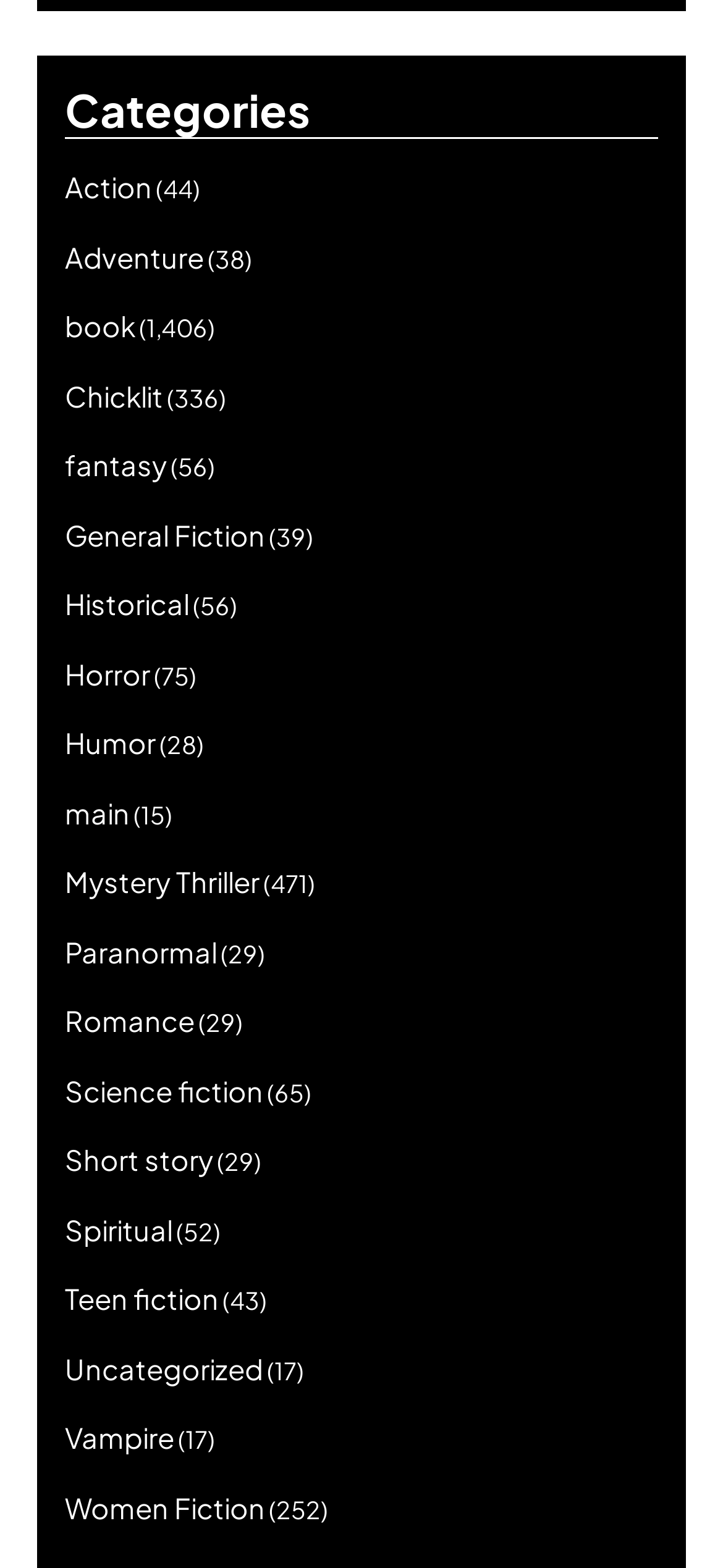How many categories are listed?
From the details in the image, provide a complete and detailed answer to the question.

I counted the number of links under the 'Categories' heading, and there are 24 links, each representing a category.